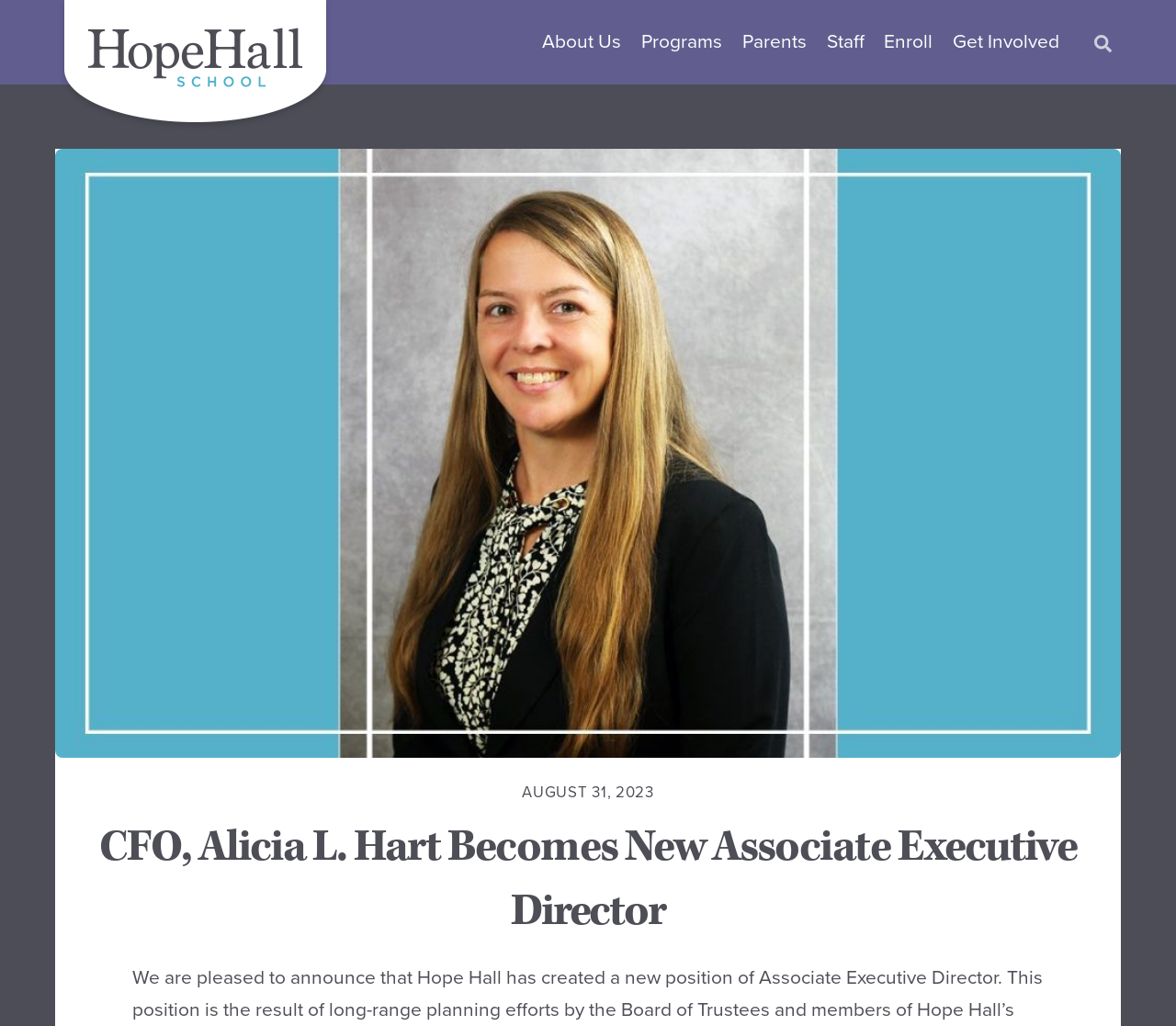Locate the coordinates of the bounding box for the clickable region that fulfills this instruction: "Search for something".

[0.923, 0.008, 0.953, 0.059]